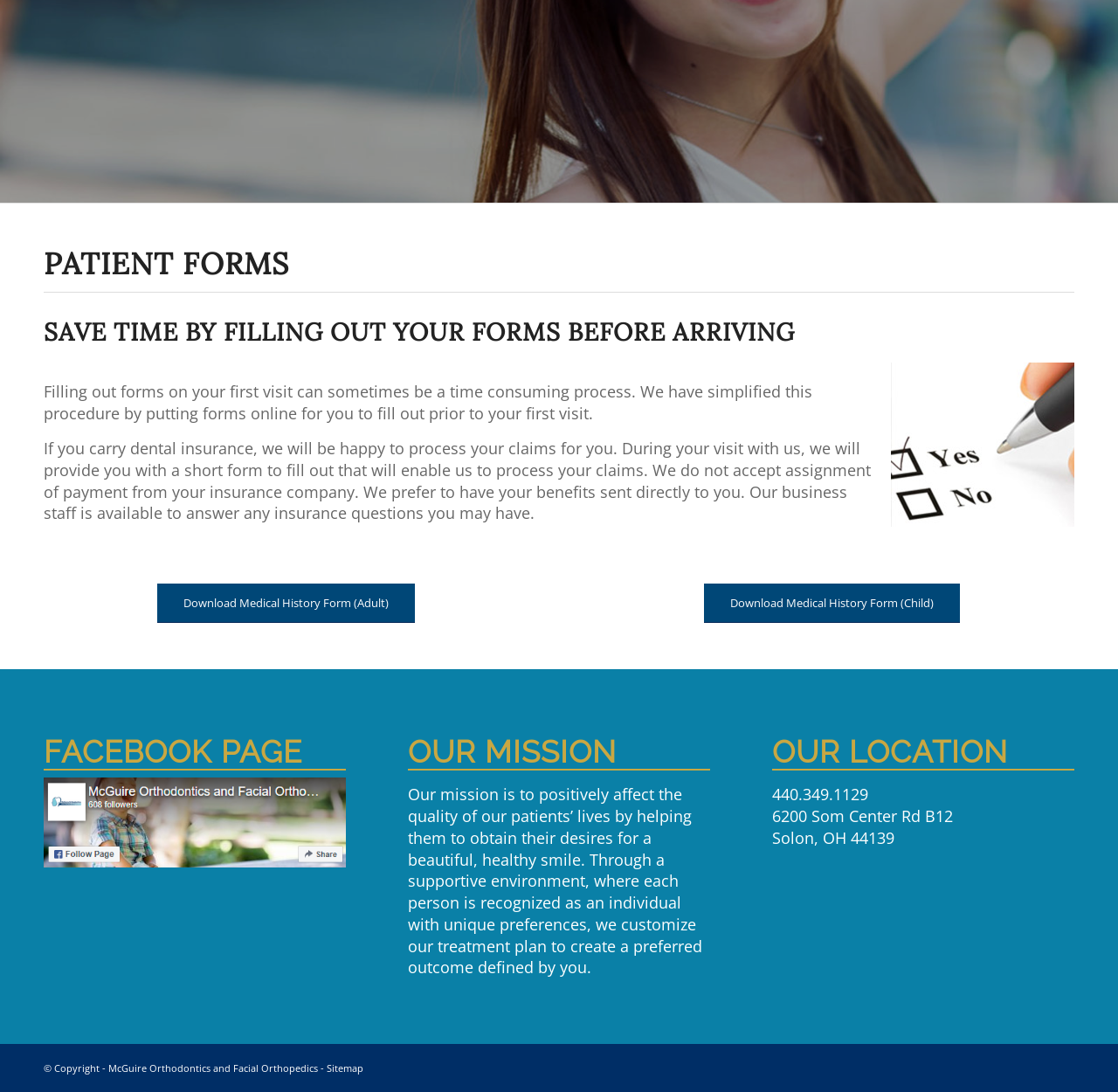Using the description "A to Z Site Index", locate and provide the bounding box of the UI element.

None